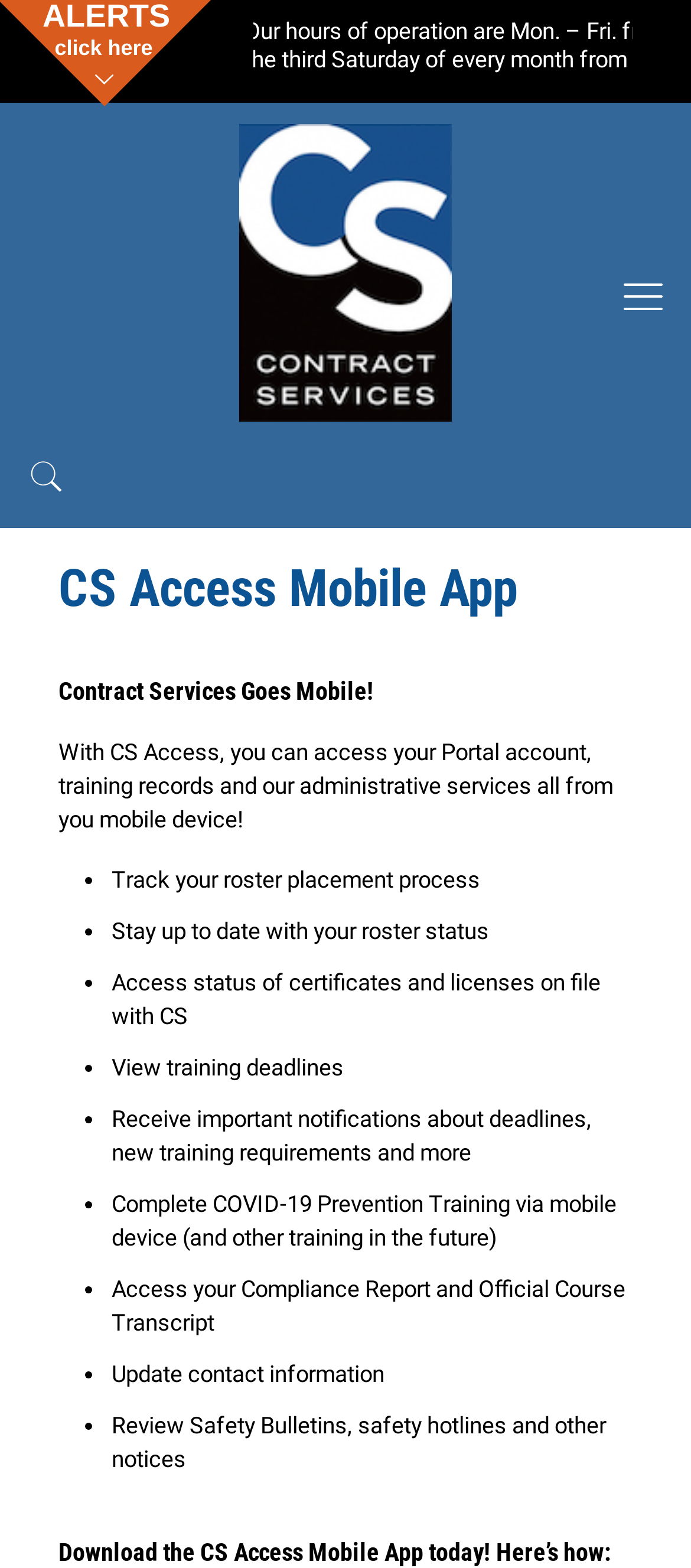Carefully examine the image and provide an in-depth answer to the question: What is the purpose of the CS Access mobile app?

The purpose of the CS Access mobile app can be inferred from the text 'With CS Access, you can access your Portal account, training records and our administrative services all from your mobile device!' which indicates that the app allows users to access their Portal account and various services on their mobile device.